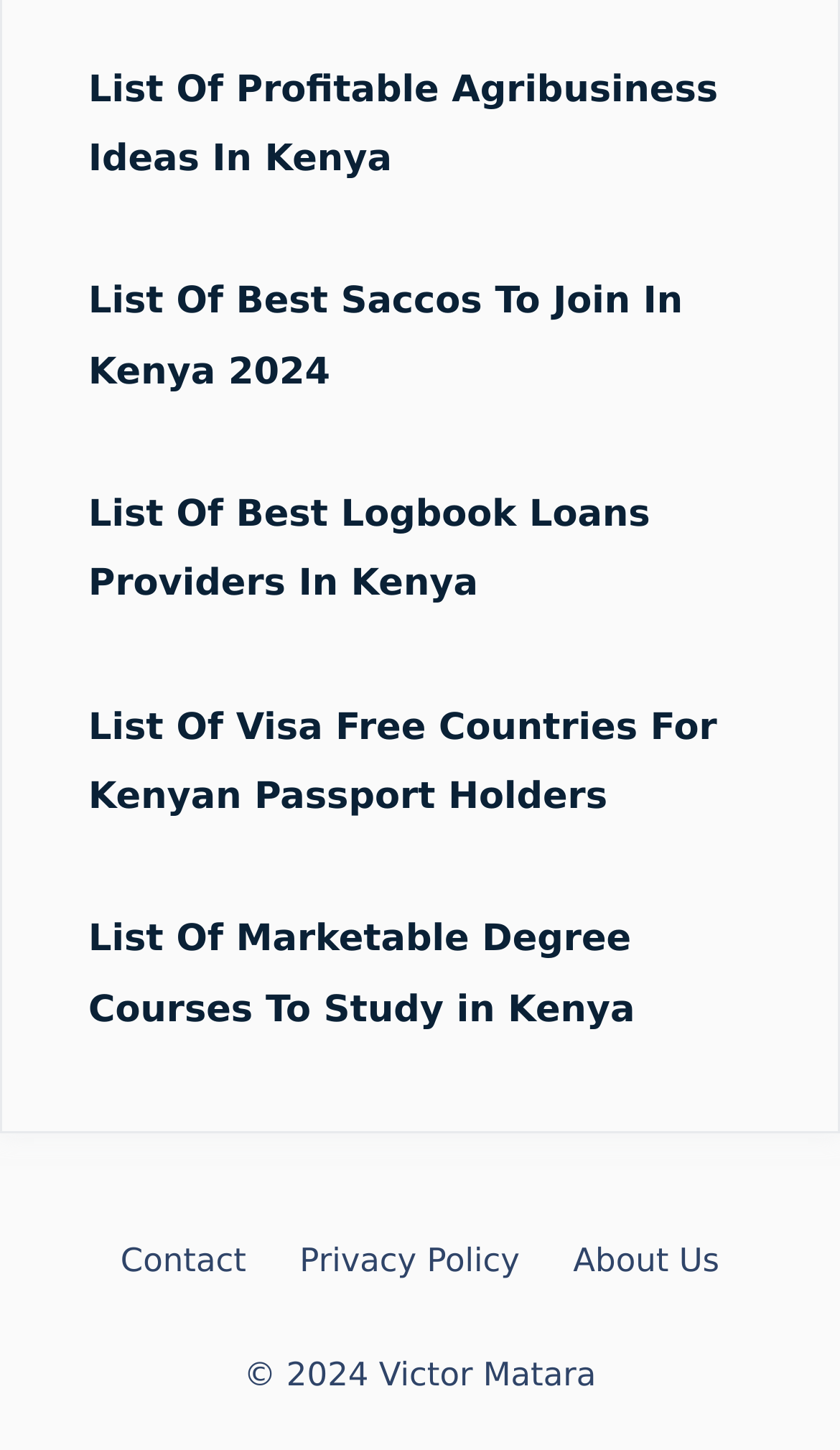What is the theme of the fourth article section?
Refer to the image and provide a one-word or short phrase answer.

Visa Free Countries